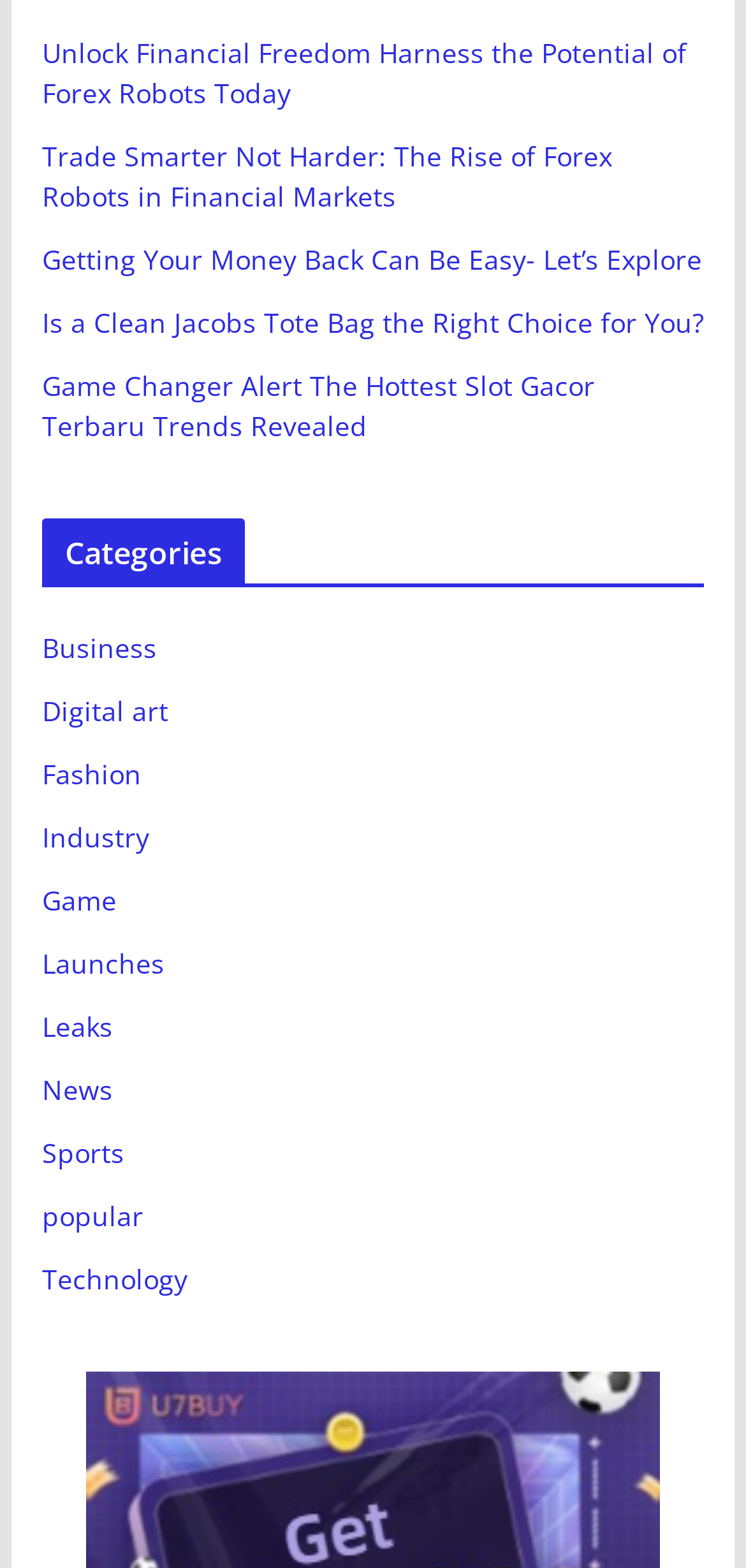Give a concise answer using one word or a phrase to the following question:
What is the last link under the 'Categories' section?

Technology